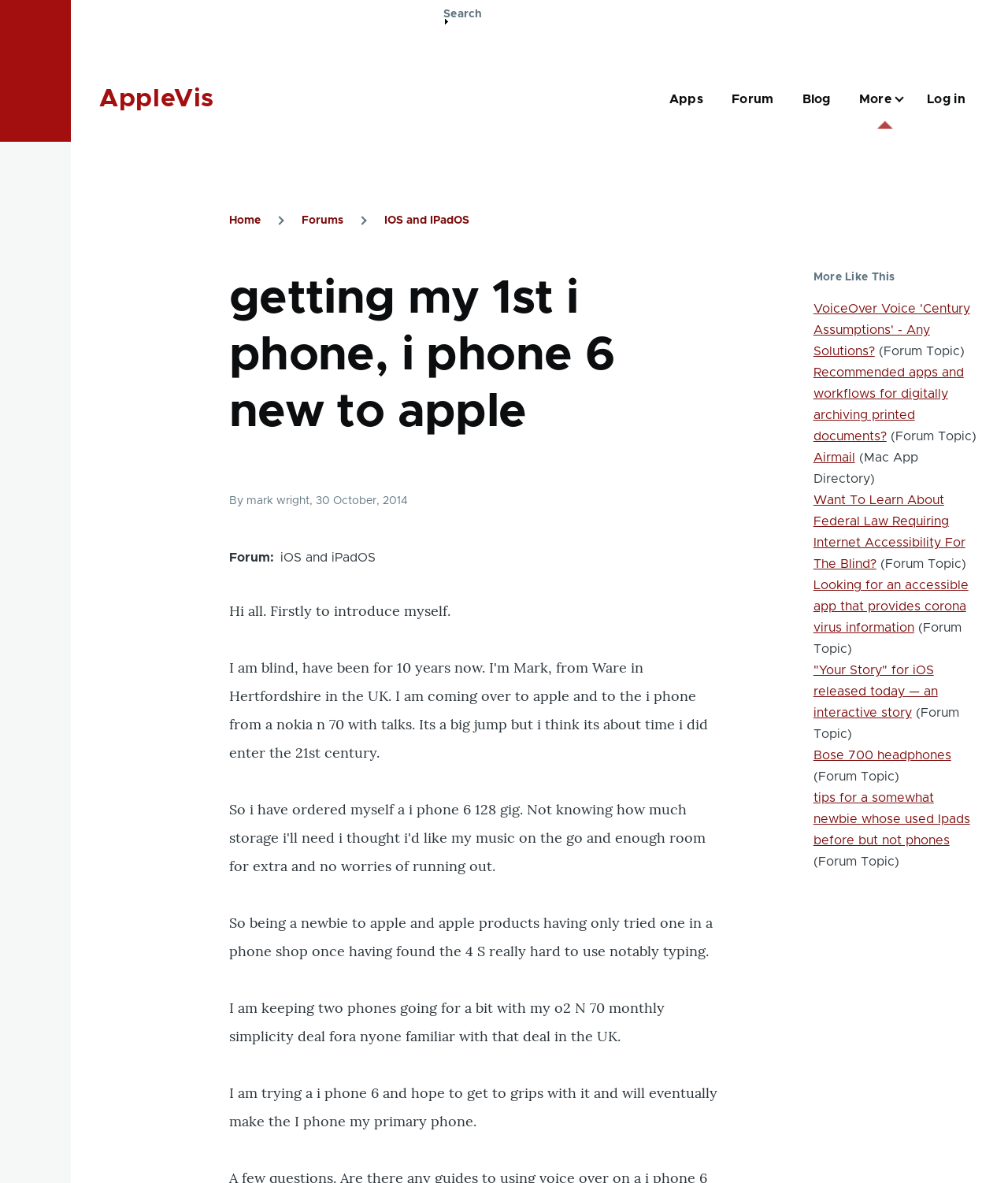Craft a detailed narrative of the webpage's structure and content.

This webpage appears to be a forum post on AppleVis, a community-driven website focused on accessibility and Apple products. At the top of the page, there is a link to skip to the main content, followed by a sticky header and a banner. Below the banner, there is a search bar with a search button.

The main navigation menu is located on the right side of the page, with links to various sections such as Apps, Forum, Blog, and Log in. Below the navigation menu, there is a breadcrumb navigation section that shows the current location within the website.

The main content of the page is a forum post titled "getting my 1st i phone, i phone 6 new to apple". The post is written by Mark Wright and dated October 30, 2014. The post introduces Mark, who is blind and new to Apple products, and shares his experience of trying an iPhone 6. The post is divided into several paragraphs, with headings and static text describing Mark's experience.

Below the main post, there is a section titled "More Like This" that lists several related forum topics and links to other posts on the website. These topics include discussions about VoiceOver, recommended apps, and accessibility-related issues.

Throughout the page, there are several links, buttons, and headings that provide navigation and structure to the content. The overall layout is organized, with clear headings and concise text, making it easy to follow and understand.